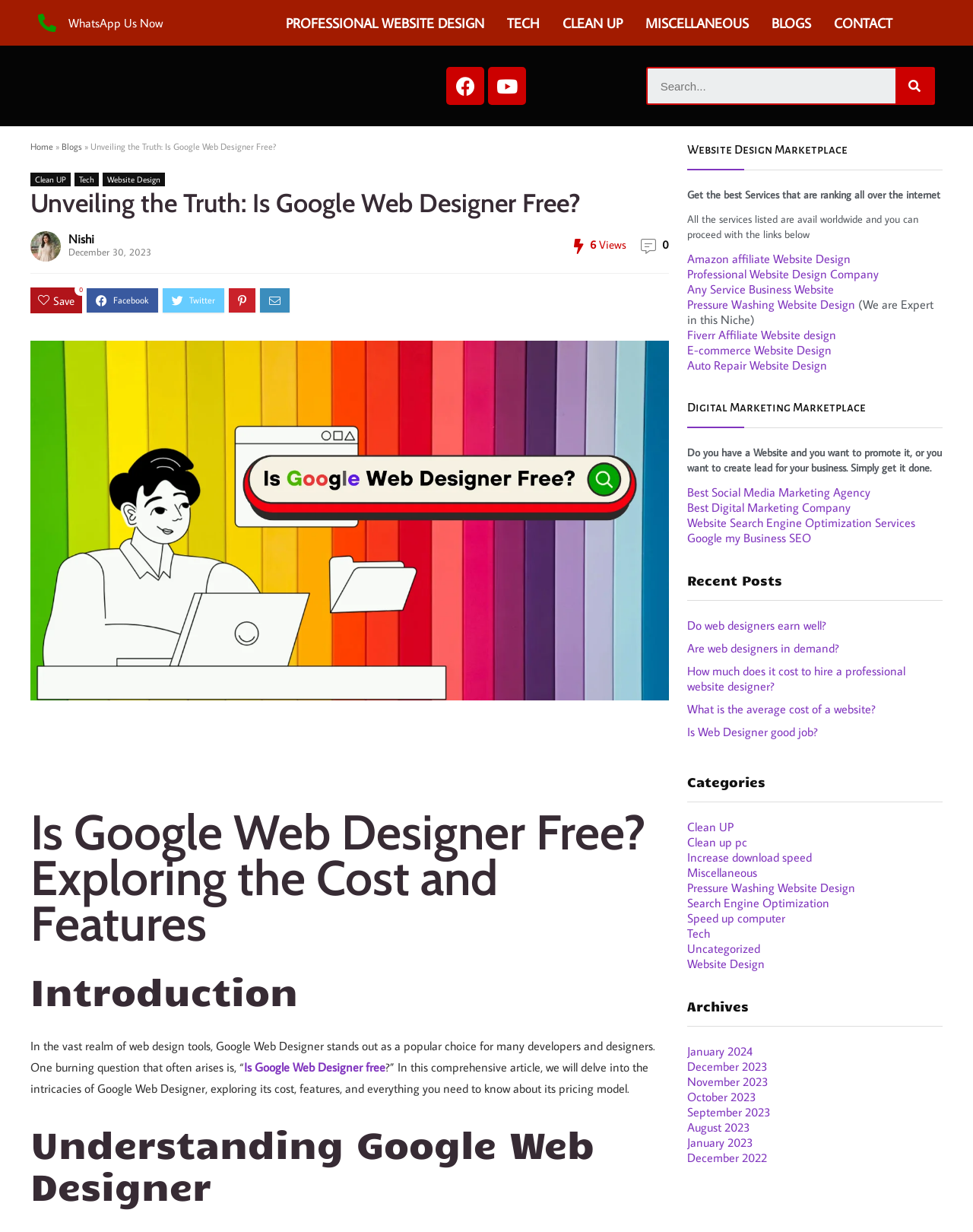What is the topic of the article?
Using the image, elaborate on the answer with as much detail as possible.

The article's title and content suggest that it is about Google Web Designer, exploring its cost, features, and pricing model.